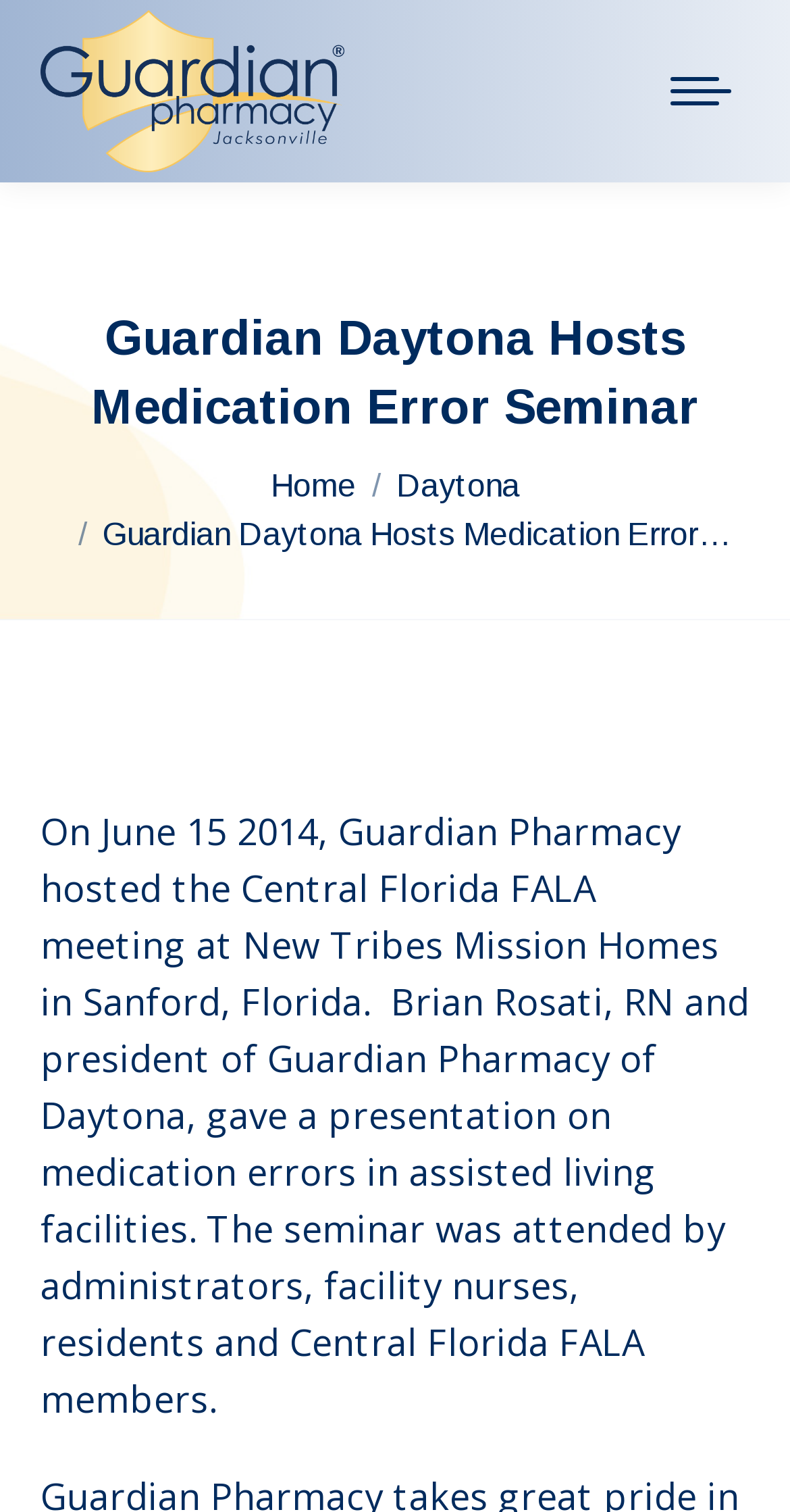Given the element description, predict the bounding box coordinates in the format (top-left x, top-left y, bottom-right x, bottom-right y), using floating point numbers between 0 and 1: alt="Guardian Pharmacy of Jacksonville"

[0.051, 0.0, 0.436, 0.121]